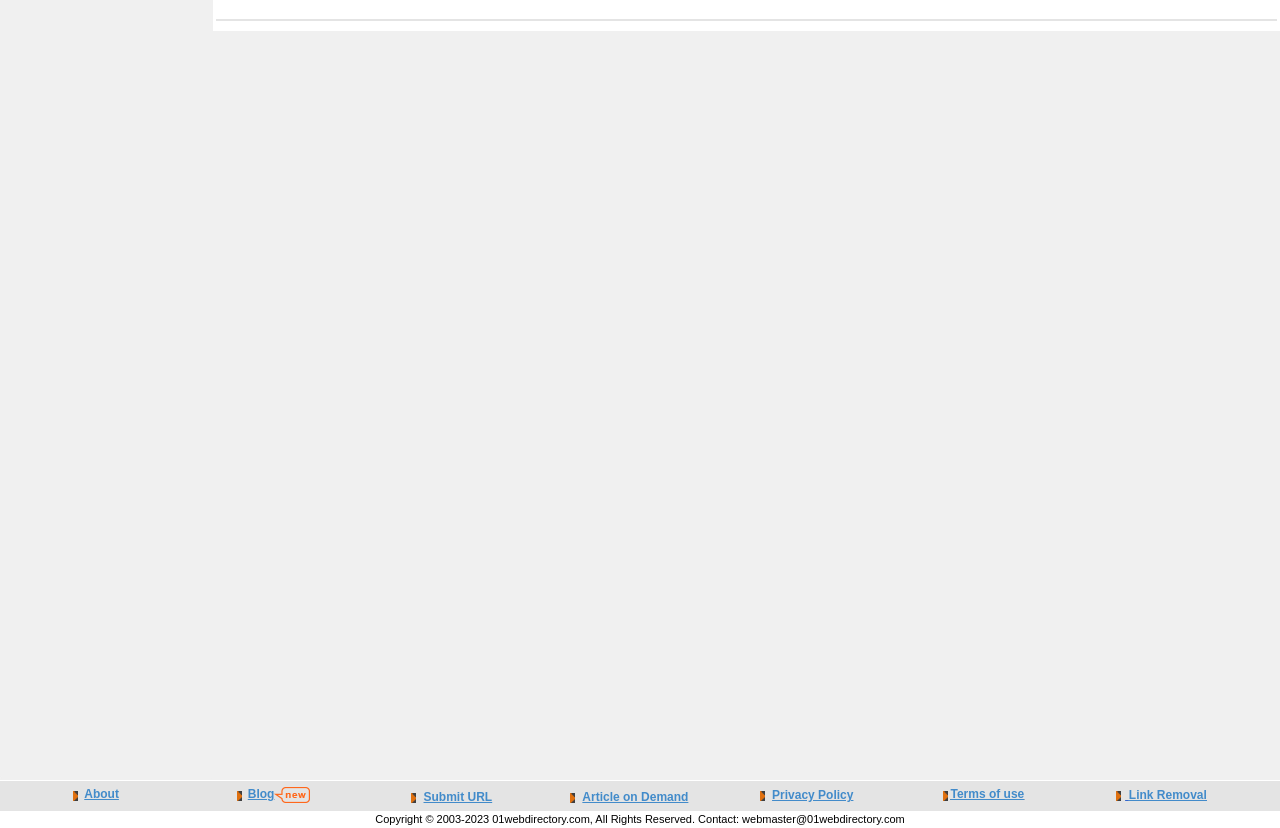Identify the bounding box coordinates for the UI element described by the following text: "CSR". Provide the coordinates as four float numbers between 0 and 1, in the format [left, top, right, bottom].

None